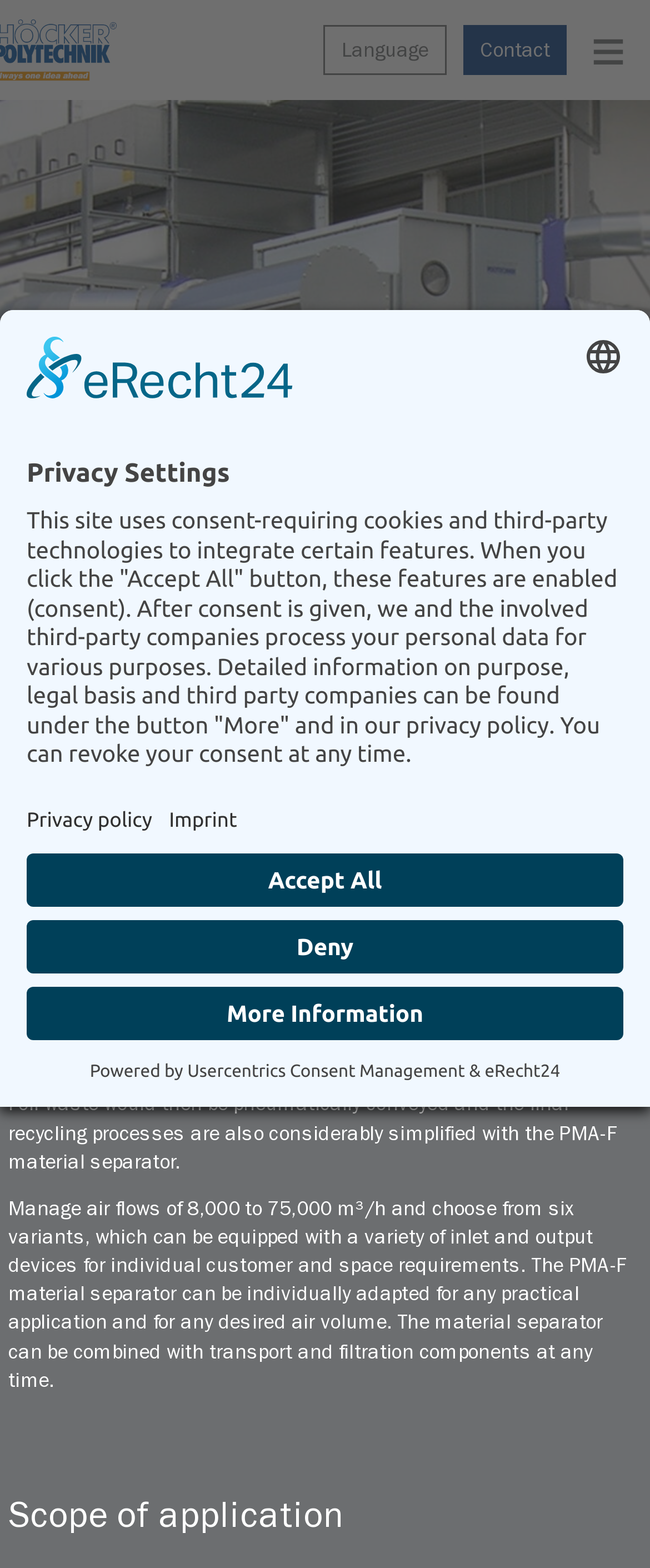What is the main product of Höcker Polytechnik?
Based on the screenshot, respond with a single word or phrase.

PMA Material Separators